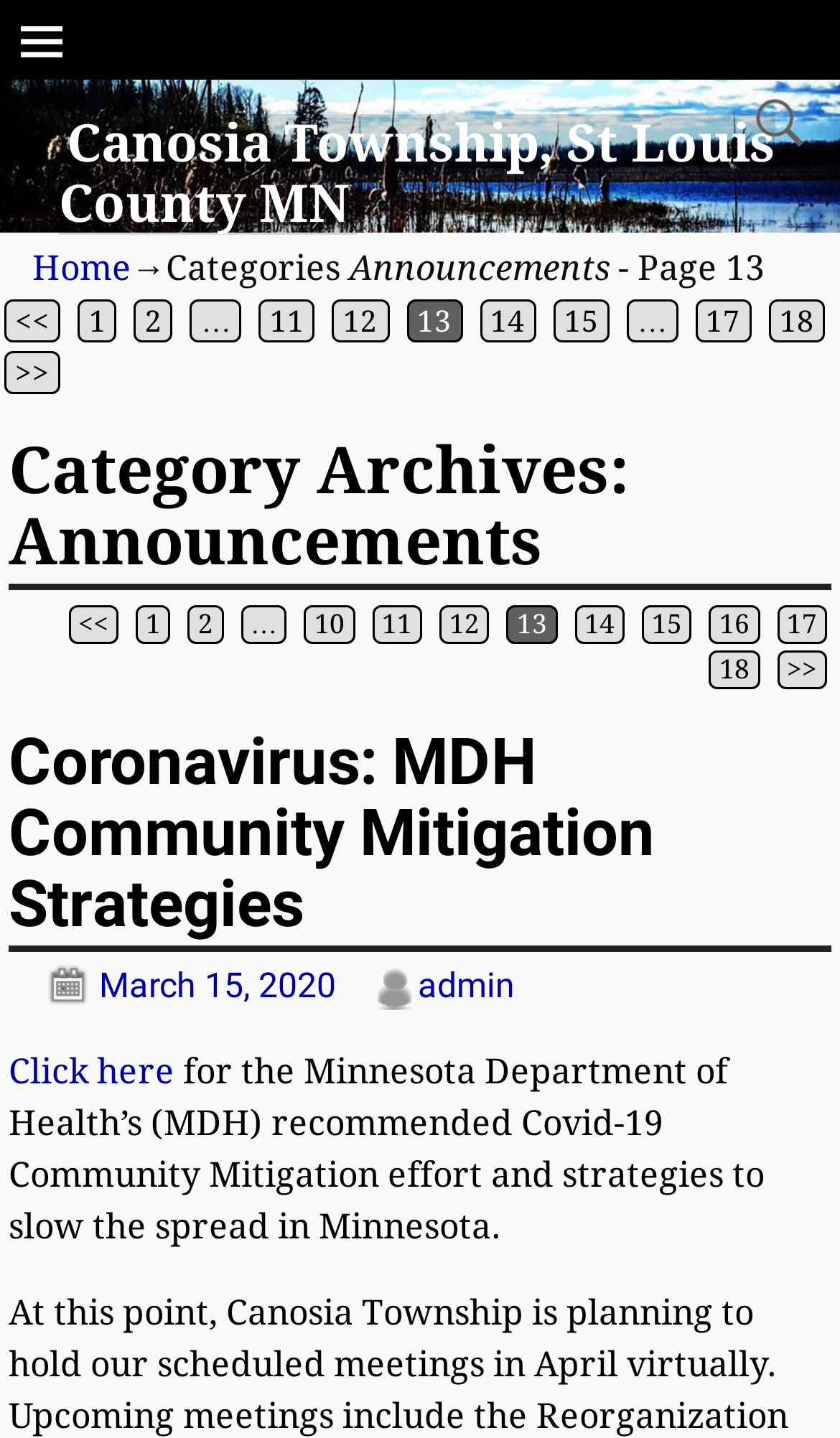Using the description "name="s" placeholder="Search …"", predict the bounding box of the relevant HTML element.

[0.892, 0.067, 0.974, 0.103]